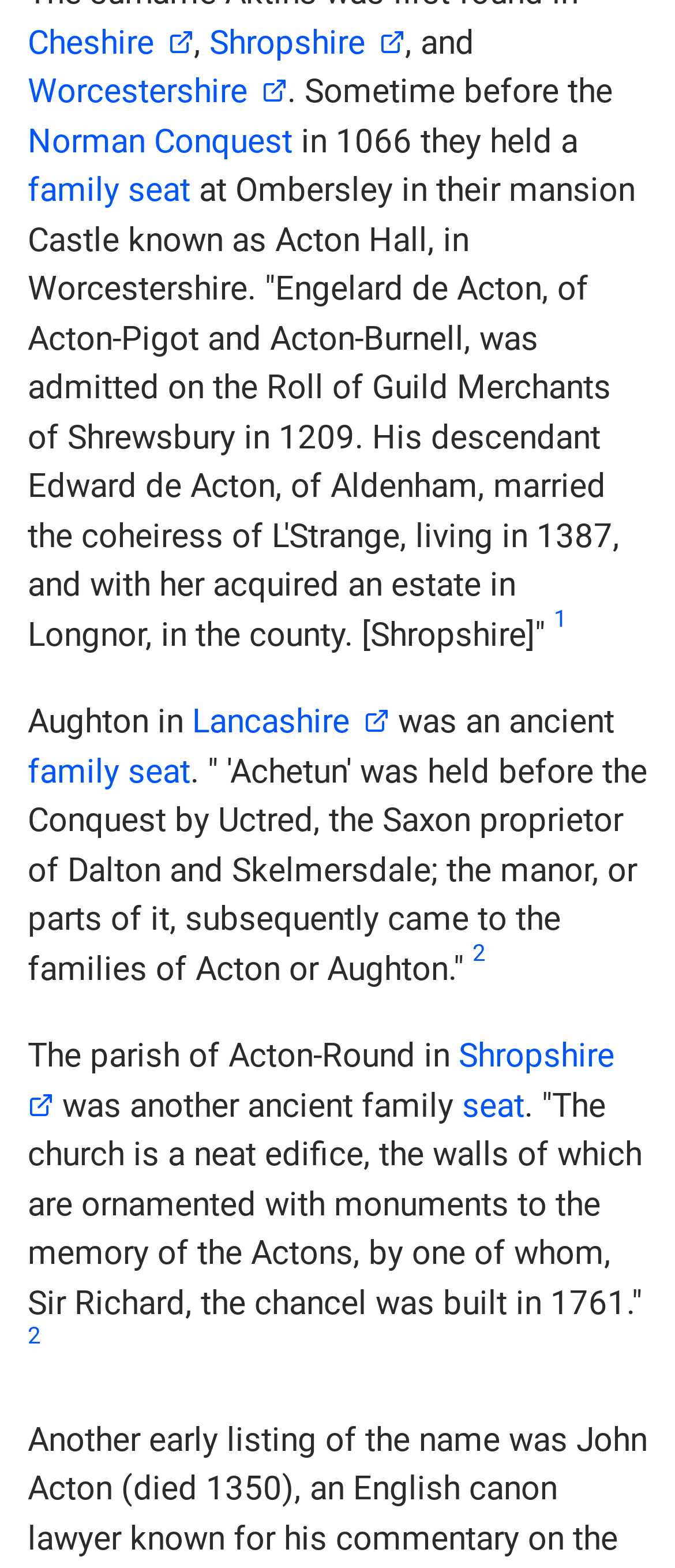Bounding box coordinates should be provided in the format (top-left x, top-left y, bottom-right x, bottom-right y) with all values between 0 and 1. Identify the bounding box for this UI element: family seat

[0.041, 0.108, 0.282, 0.134]